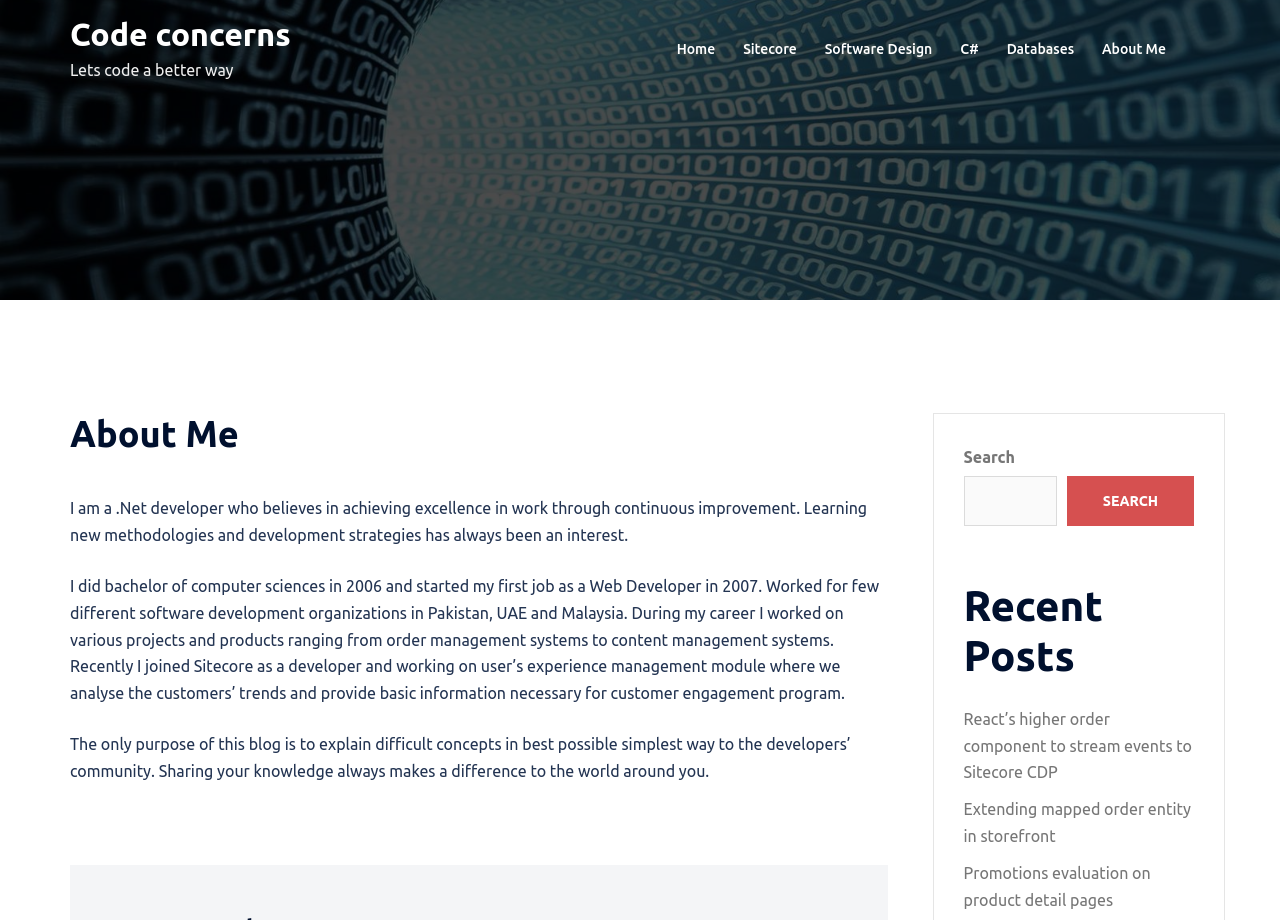Determine the bounding box for the UI element described here: "About Me".

[0.861, 0.041, 0.911, 0.067]